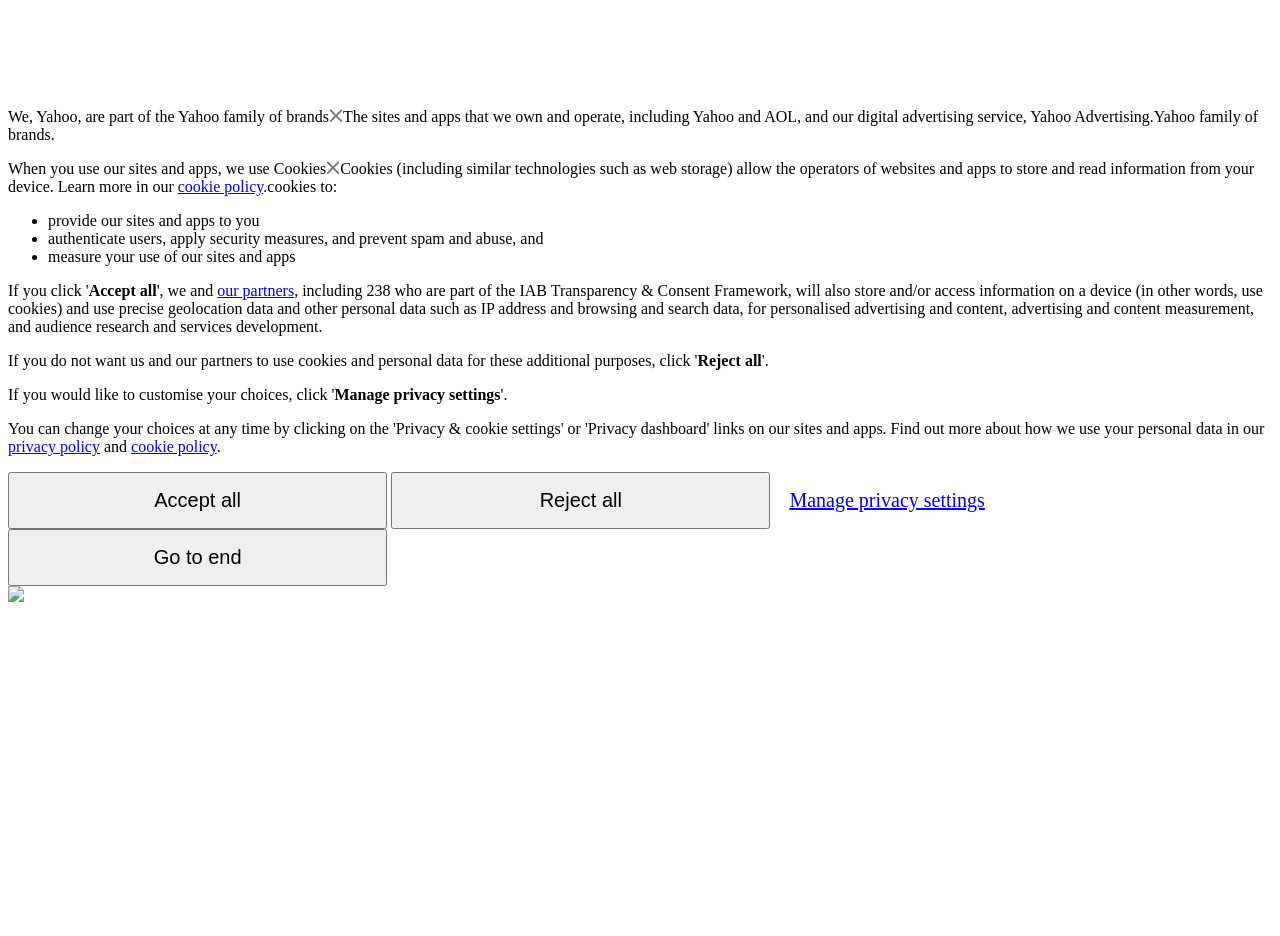Please find the bounding box coordinates for the clickable element needed to perform this instruction: "Go to the 'privacy policy'".

[0.006, 0.468, 0.078, 0.486]